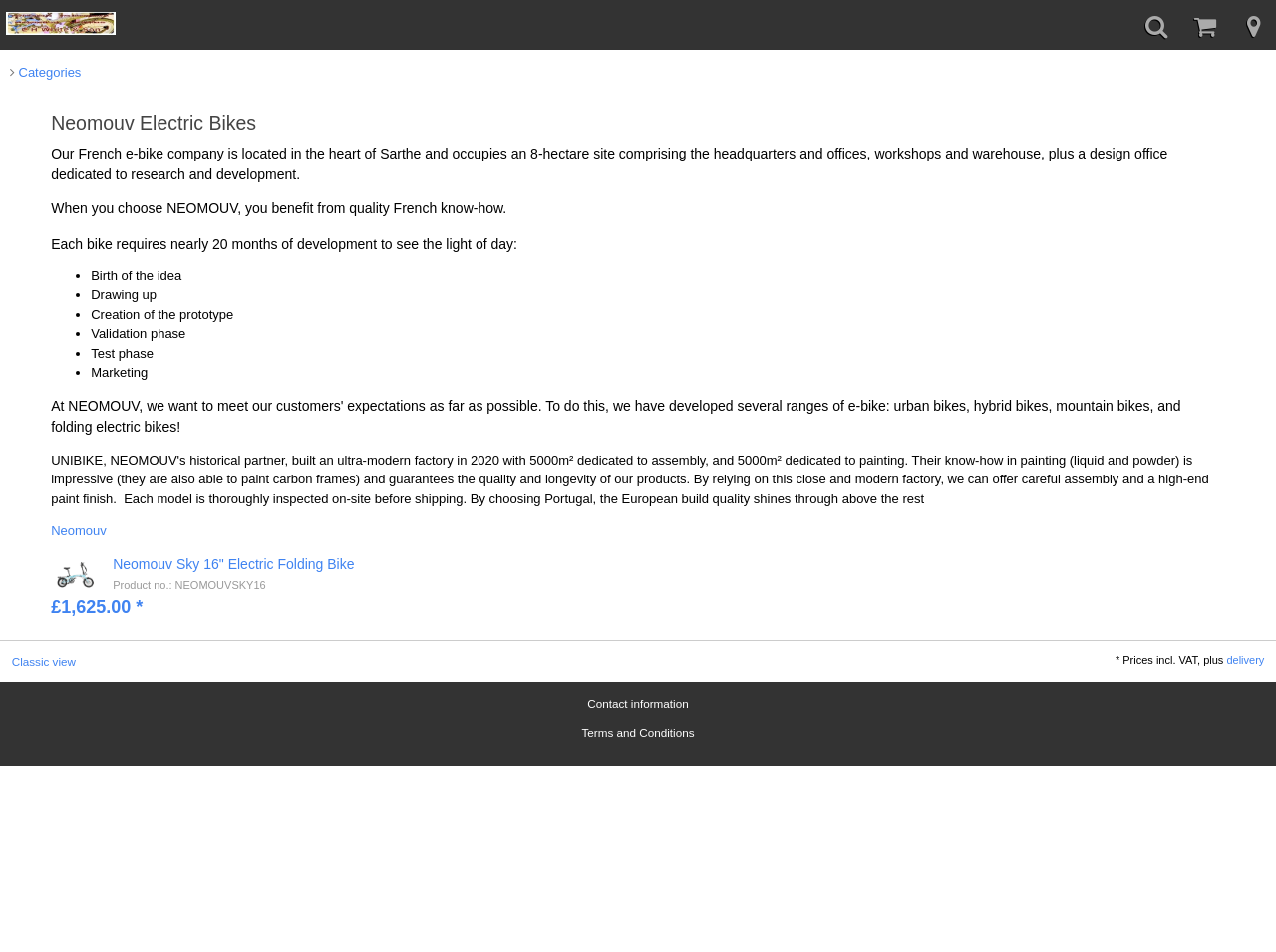Please determine the bounding box coordinates, formatted as (top-left x, top-left y, bottom-right x, bottom-right y), with all values as floating point numbers between 0 and 1. Identify the bounding box of the region described as: title="C H WHITE & SON"

[0.005, 0.0, 0.091, 0.048]